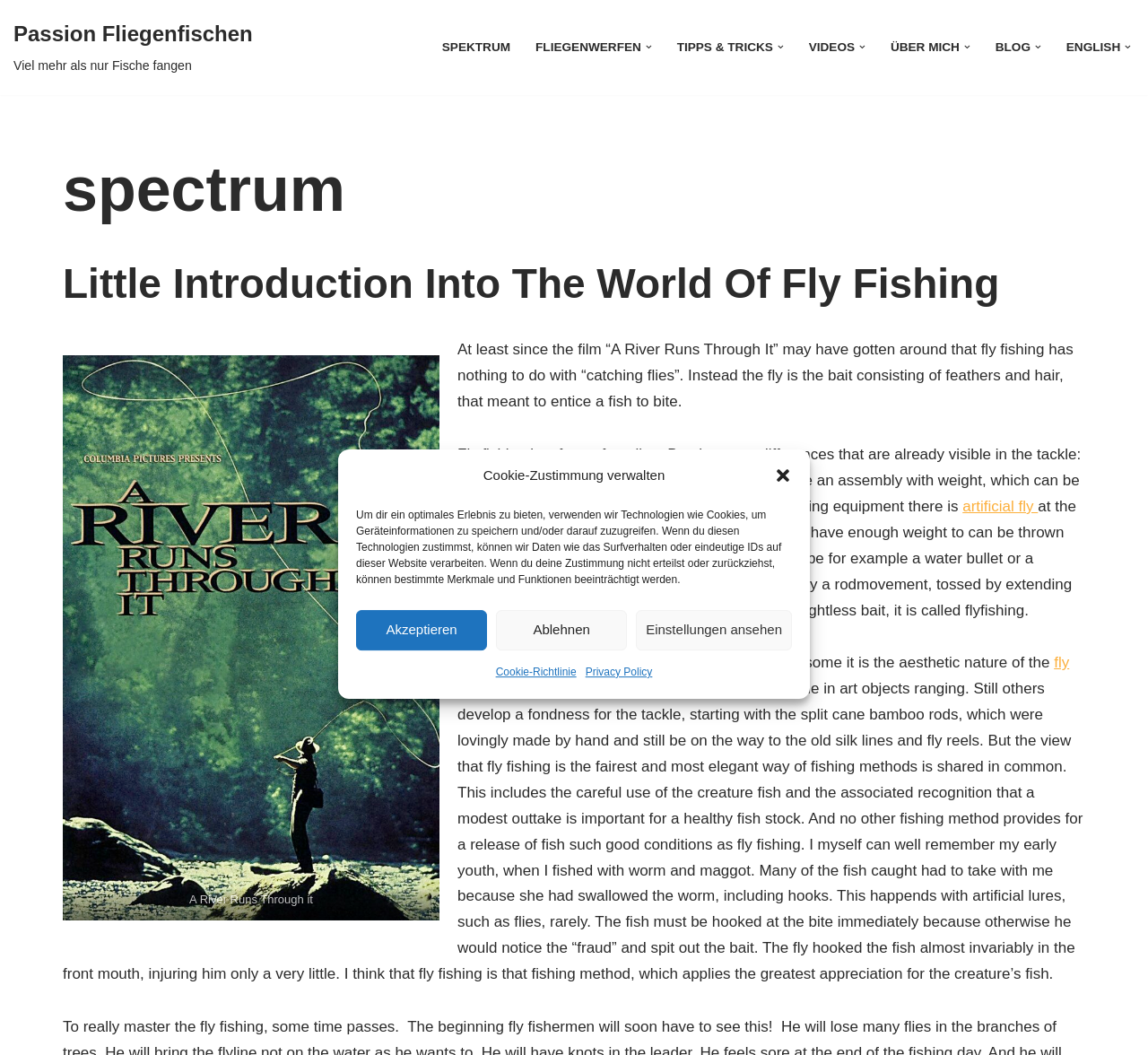Specify the bounding box coordinates of the area to click in order to execute this command: 'Click the 'artificial fly' link'. The coordinates should consist of four float numbers ranging from 0 to 1, and should be formatted as [left, top, right, bottom].

[0.838, 0.472, 0.904, 0.488]